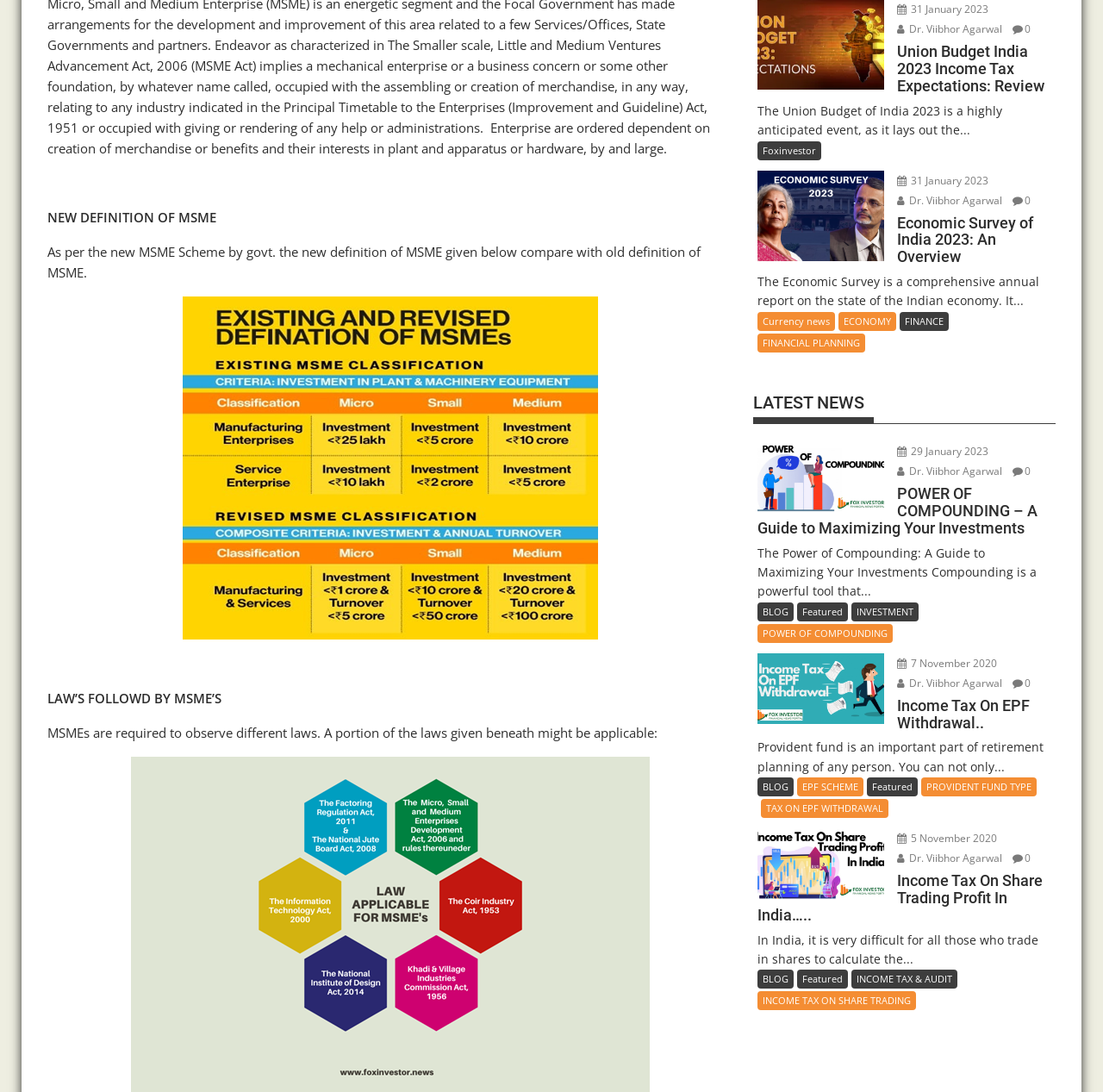Please answer the following question using a single word or phrase: 
What is the topic of the article 'POWER OF COMPOUNDING – A Guide to Maximizing Your Investments'?

Investment